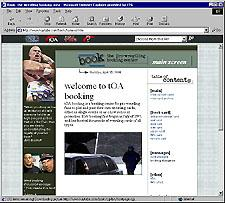What is the purpose of the text sections surrounding the images?
Based on the visual, give a brief answer using one word or a short phrase.

provide context and invite users to explore